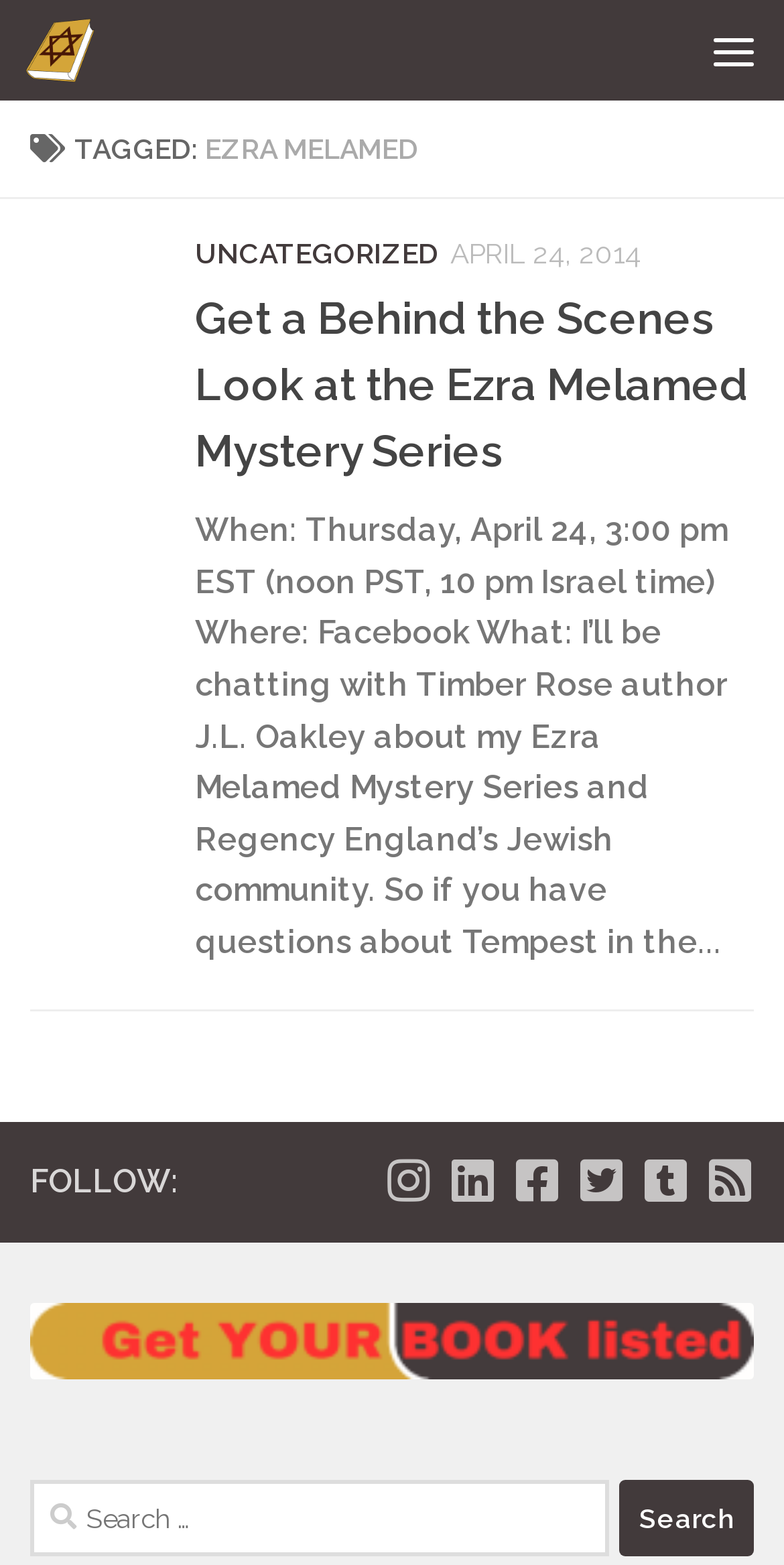Identify the bounding box coordinates of the specific part of the webpage to click to complete this instruction: "Click on the Jewish Book World link".

[0.033, 0.01, 0.149, 0.054]